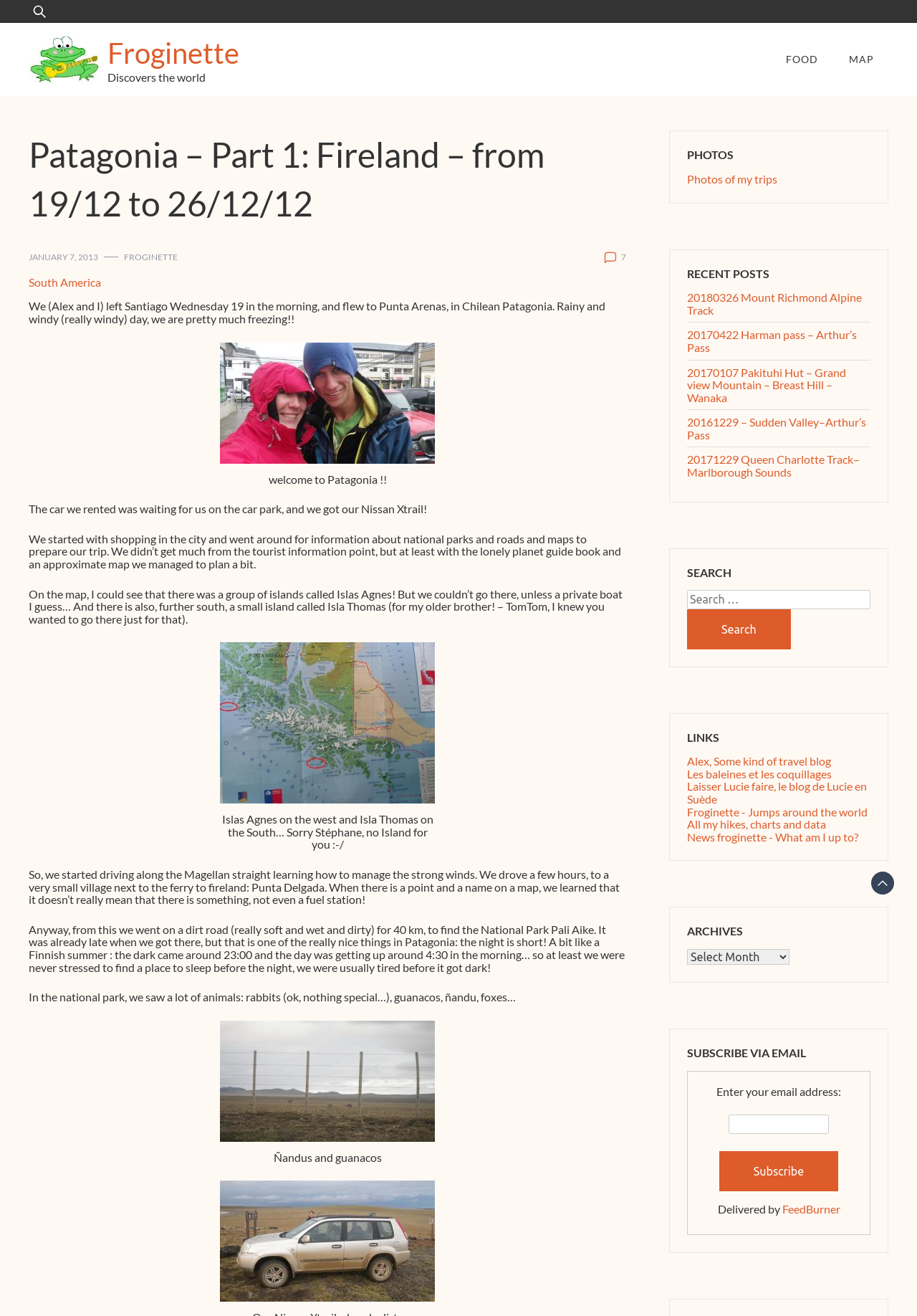What is the name of the national park mentioned in the text?
Look at the image and construct a detailed response to the question.

The name of the national park can be found in the text, where it says 'Anyway, from this we went on a dirt road (really soft and wet and dirty) for 40 km, to find the National Park Pali Aike'.